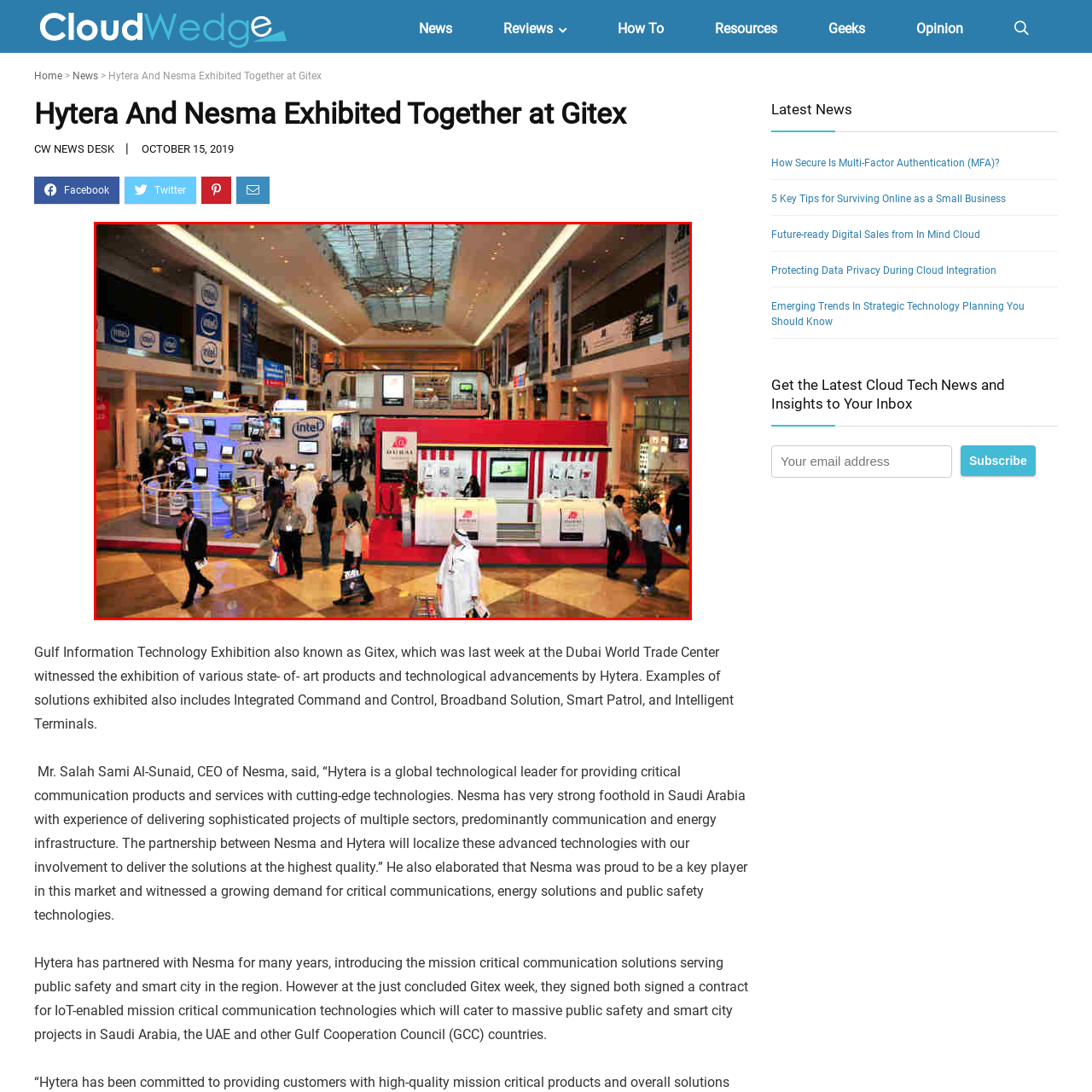Thoroughly describe the content of the image found within the red border.

The image captures a vibrant scene from the Gulf Information Technology Exhibition (Gitex), showcasing a bustling exhibition hall filled with attendees exploring cutting-edge technology displays. Prominent vendor booths, including one branded with the Intel logo, present an array of monitors and devices, while the brightly colored red and white booth for a company called 'Gulf' features interactive displays and customer service areas. The spacious venue boasts a large overhead skylight that illuminates the space, enhancing the dynamic atmosphere of innovation and collaboration. Visitors, dressed in a mix of business attire and local cultural wear, interact and network, highlighting the significance of this event in the tech industry, particularly in the Middle East.